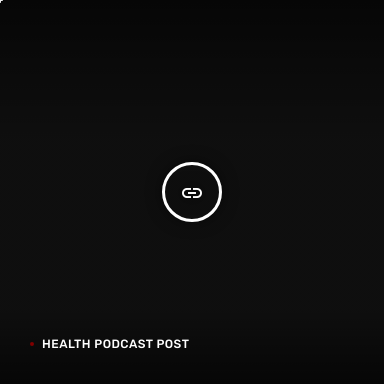Please provide a detailed answer to the question below based on the screenshot: 
What is the focus of the podcast episode?

The question asks about the focus of the podcast episode. The caption highlights that the textual element 'HEALTH PODCAST POST' in a bold font indicates that the episode focuses on health-related discussions, which aligns with the podcast's theme of sharing valuable insights on well-being and personal growth.